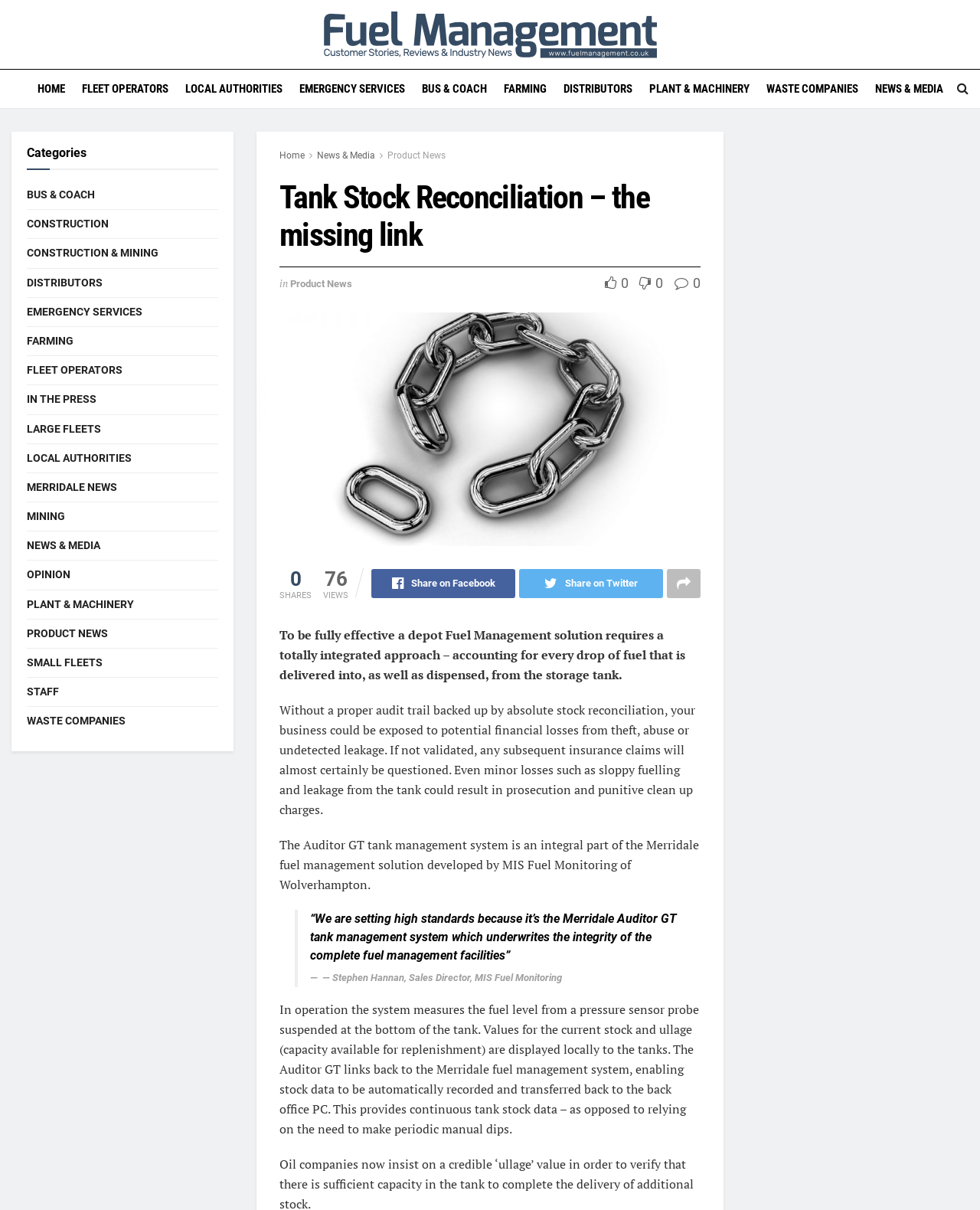Extract the bounding box coordinates of the UI element described: "Fleet Operators". Provide the coordinates in the format [left, top, right, bottom] with values ranging from 0 to 1.

[0.083, 0.064, 0.171, 0.083]